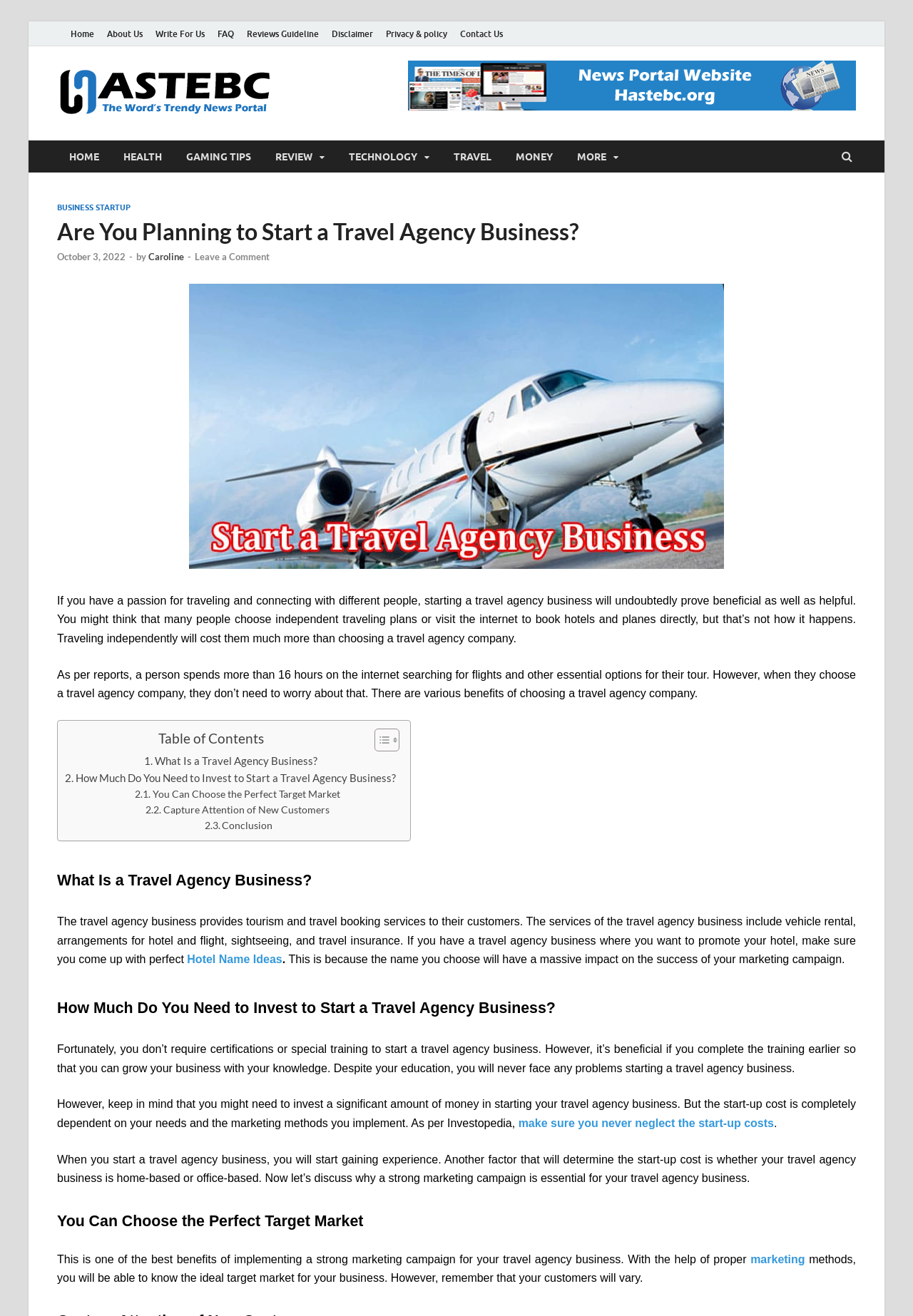Find the bounding box coordinates of the element to click in order to complete this instruction: "Click on the 'HOME' link". The bounding box coordinates must be four float numbers between 0 and 1, denoted as [left, top, right, bottom].

[0.062, 0.107, 0.122, 0.131]